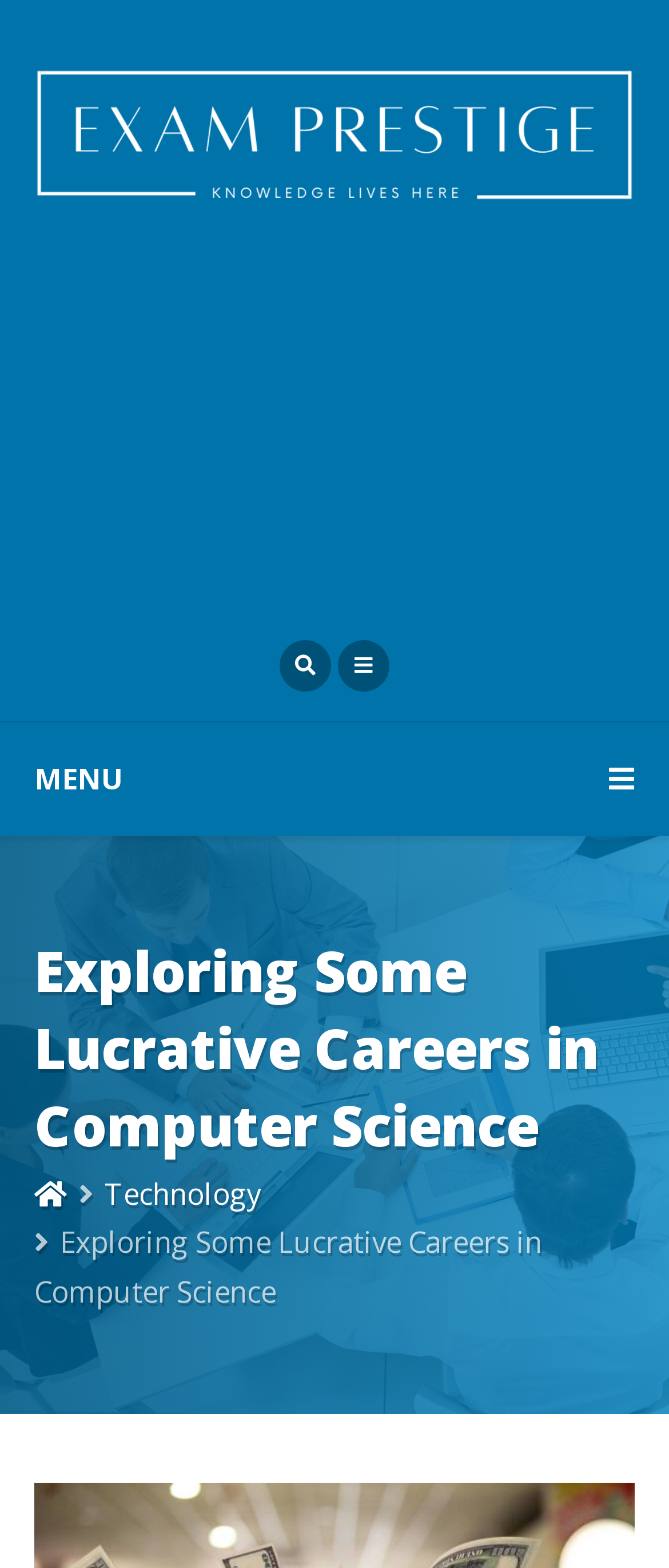Using the given description, provide the bounding box coordinates formatted as (top-left x, top-left y, bottom-right x, bottom-right y), with all values being floating point numbers between 0 and 1. Description: alt="Exam Prestige"

[0.051, 0.019, 0.949, 0.16]